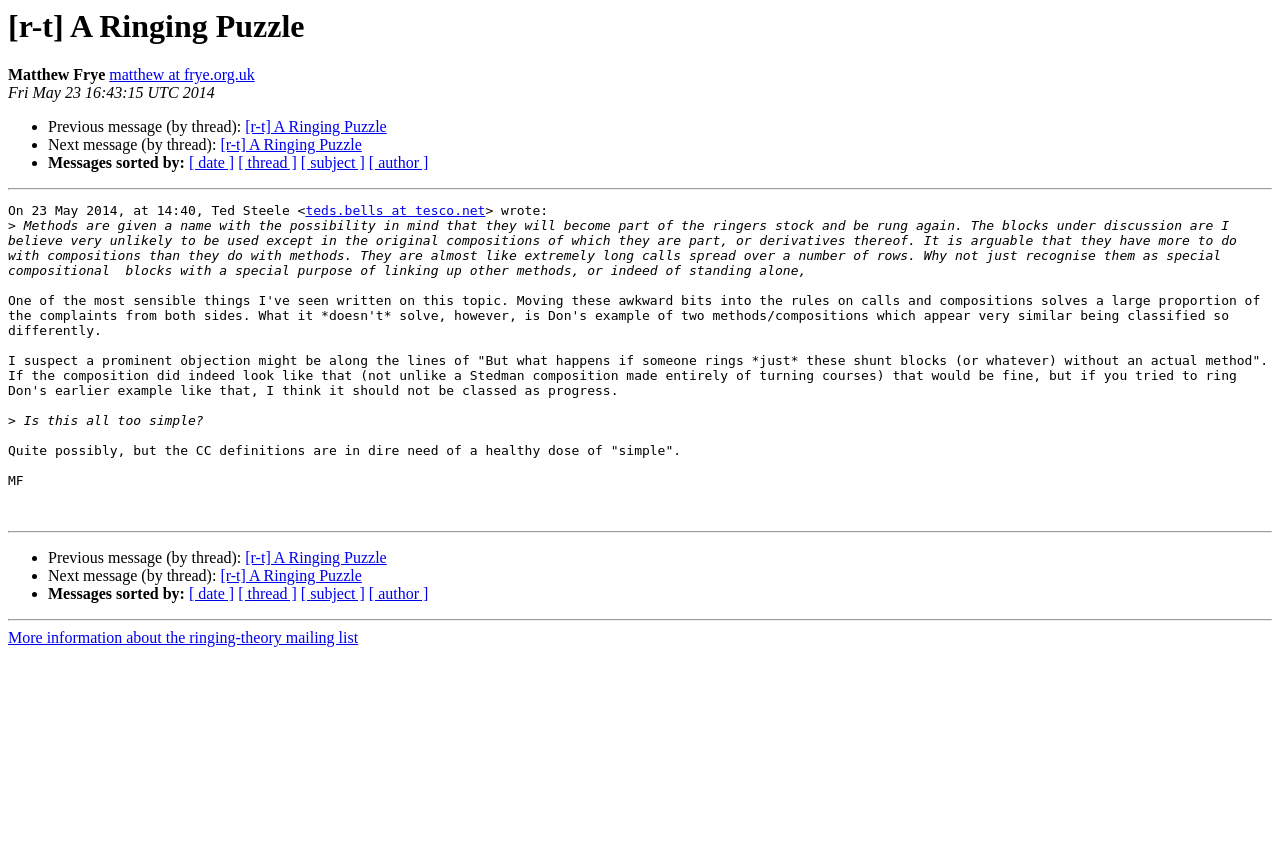Locate the bounding box coordinates of the item that should be clicked to fulfill the instruction: "View previous message in thread".

[0.192, 0.139, 0.302, 0.159]